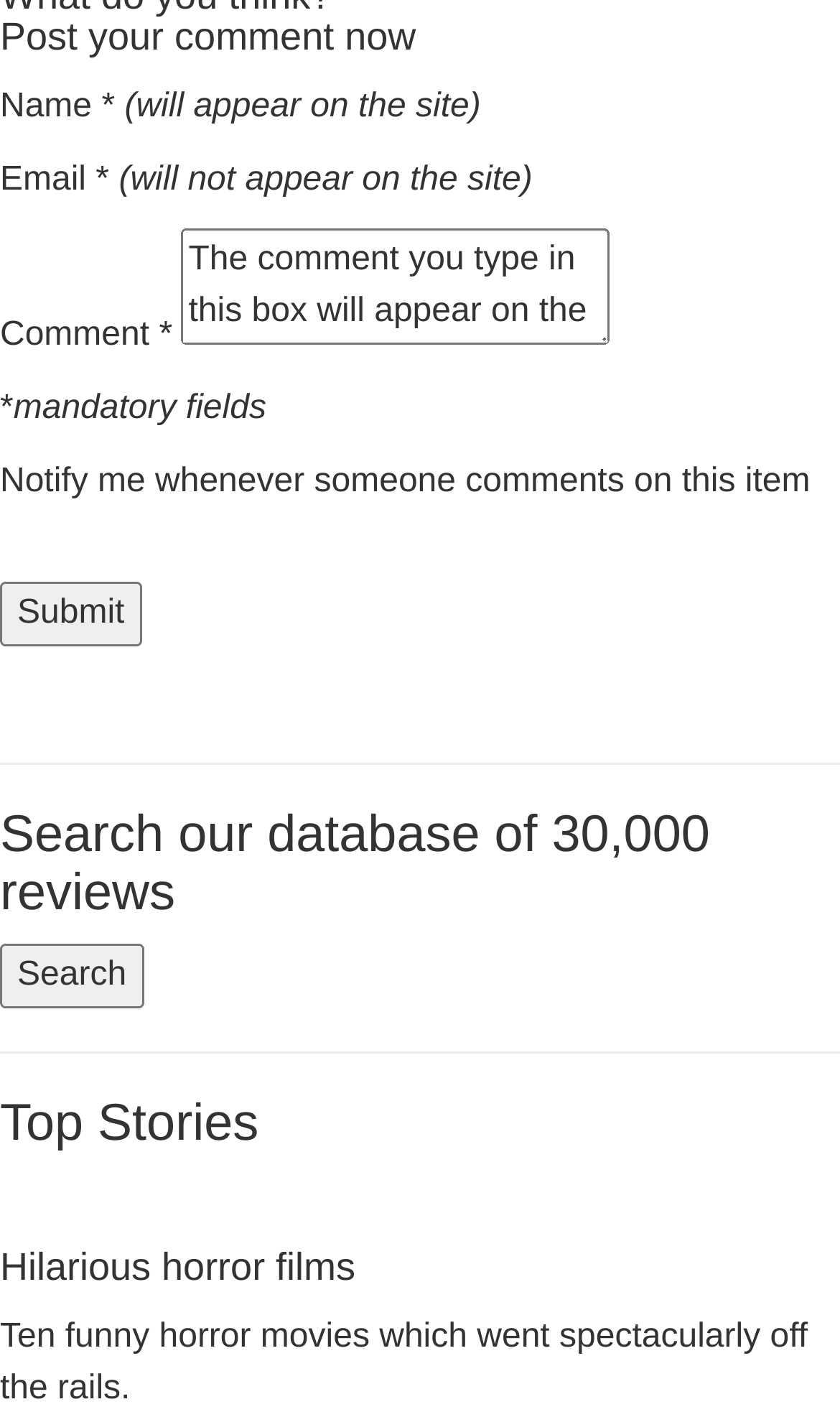What is the purpose of the comment box?
Use the information from the screenshot to give a comprehensive response to the question.

The comment box is labeled as 'Comment *' and has a description 'The comment you type in this box will appear on the site', indicating that its purpose is to allow users to leave a comment that will be visible on the website.